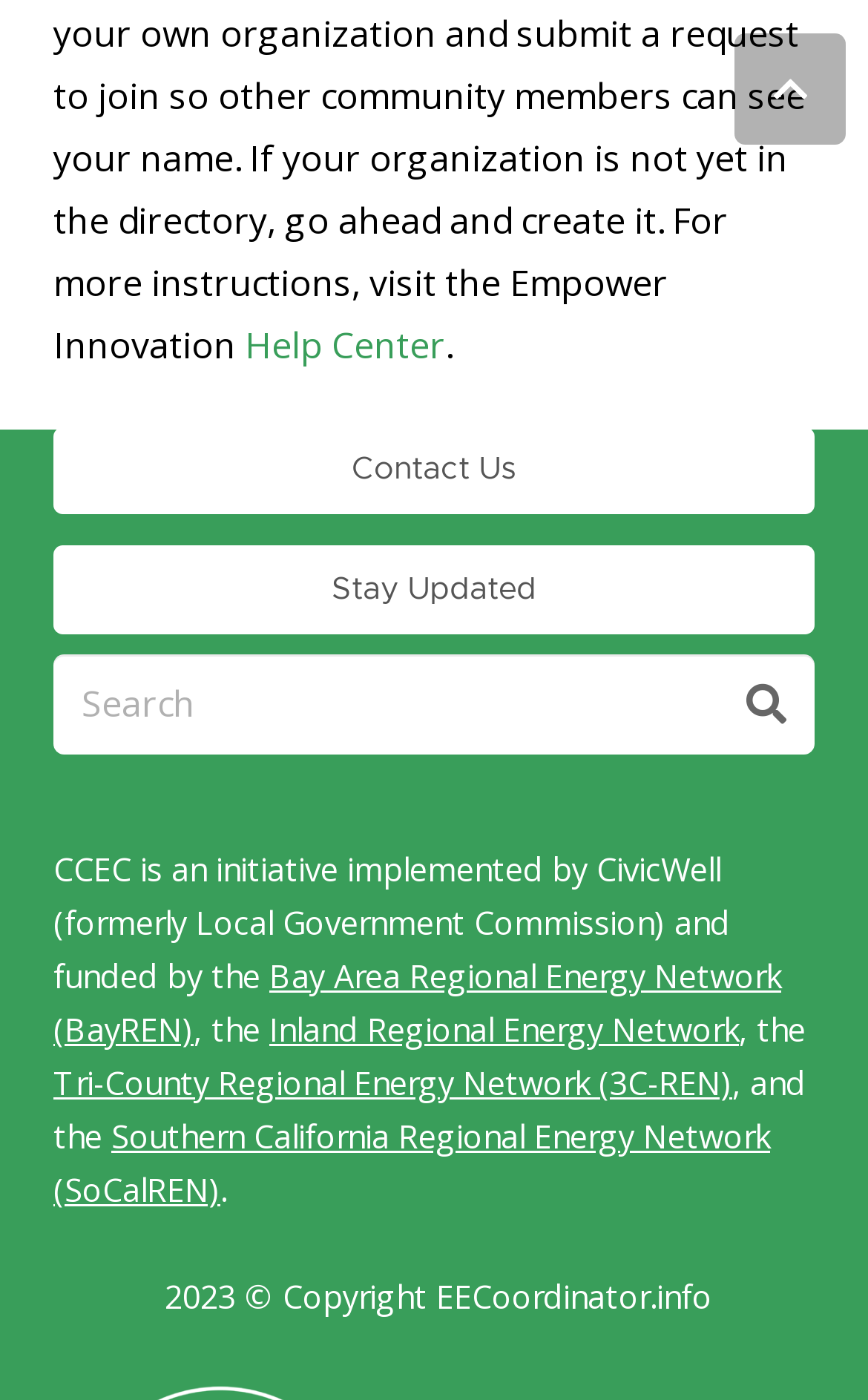Please specify the bounding box coordinates of the area that should be clicked to accomplish the following instruction: "Search for something". The coordinates should consist of four float numbers between 0 and 1, i.e., [left, top, right, bottom].

[0.062, 0.468, 0.938, 0.539]